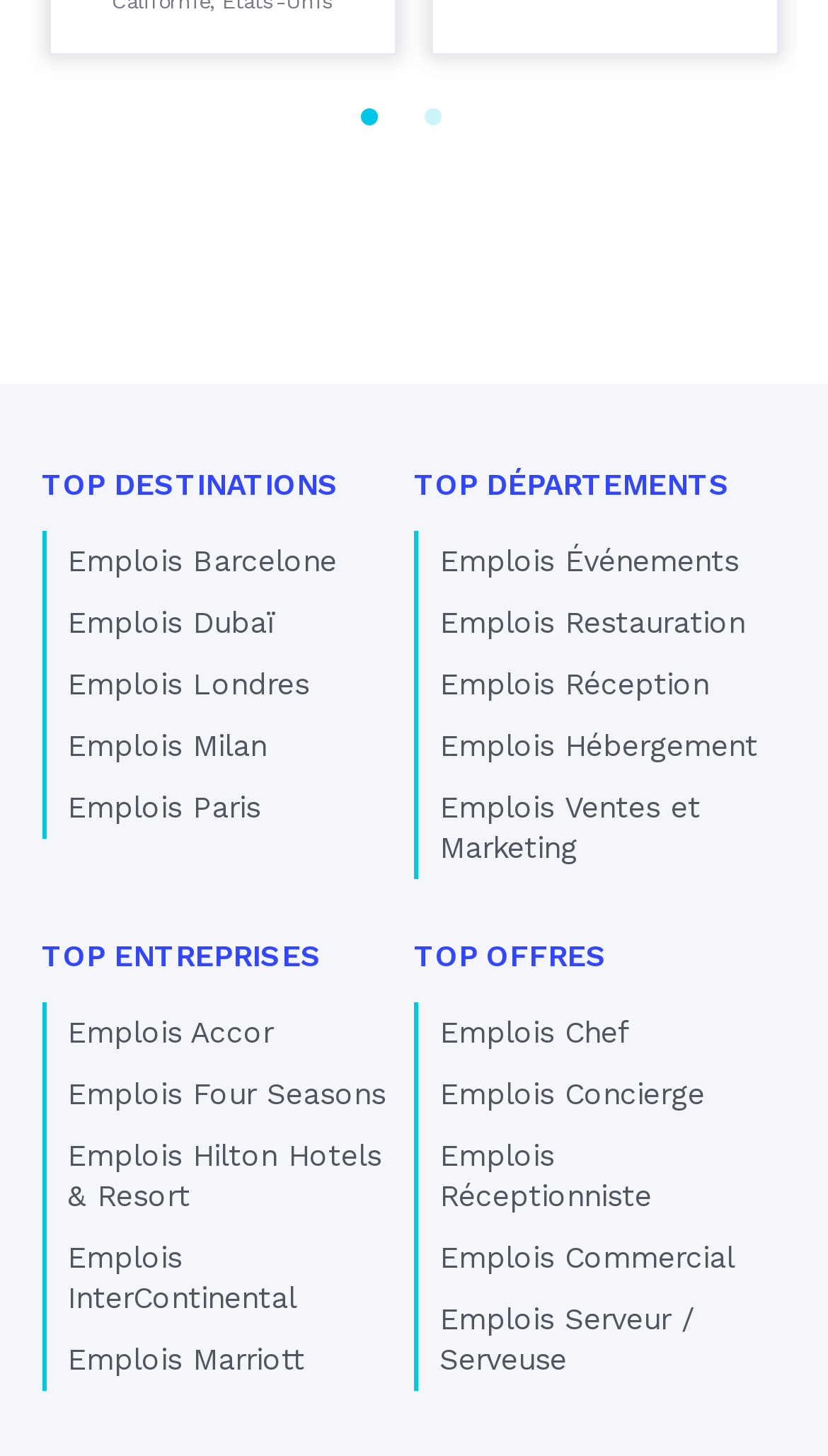Provide a one-word or short-phrase answer to the question:
What is the last job type listed under top offers?

Serveur / Serveuse